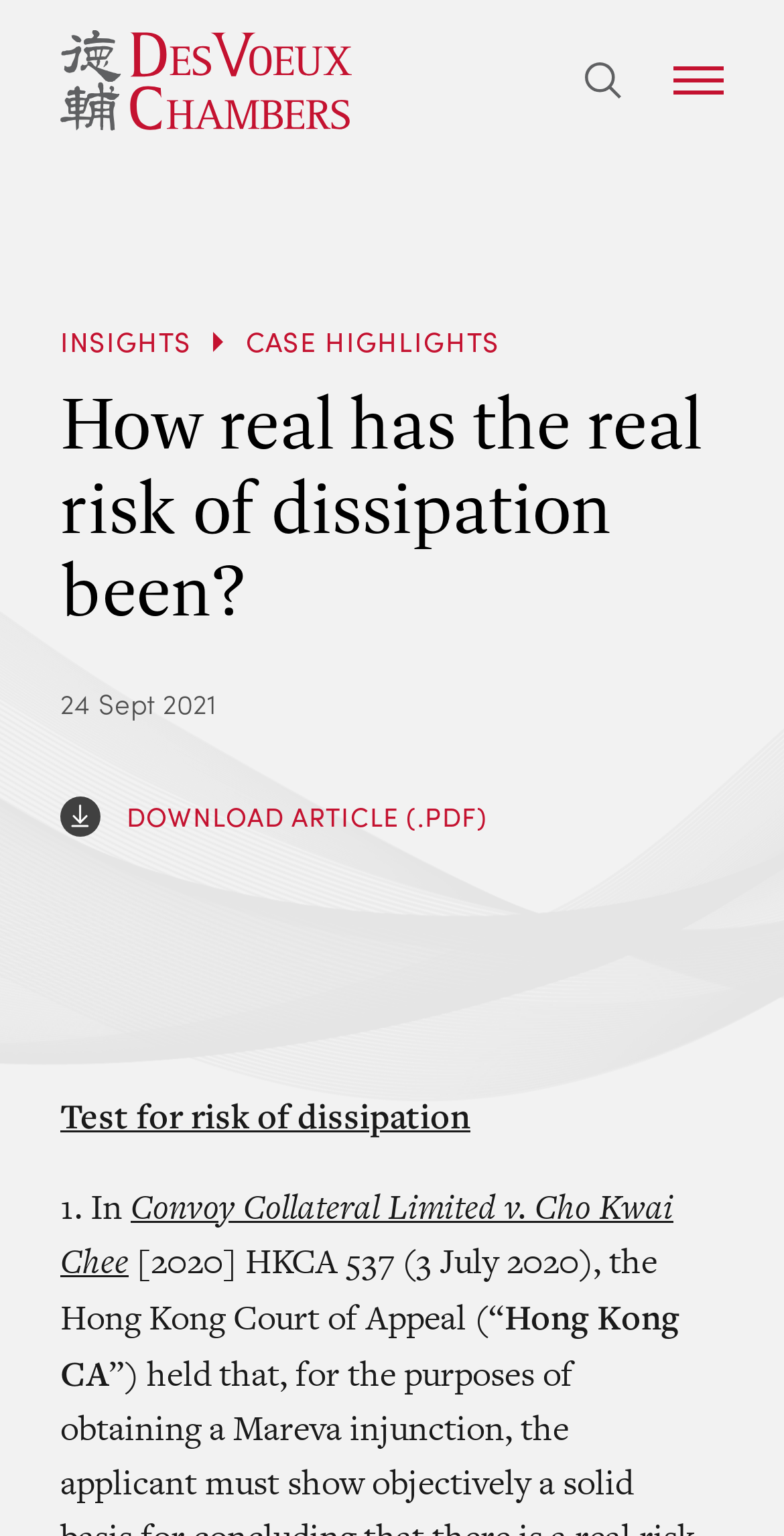What is the format of the downloadable article?
Look at the screenshot and give a one-word or phrase answer.

PDF